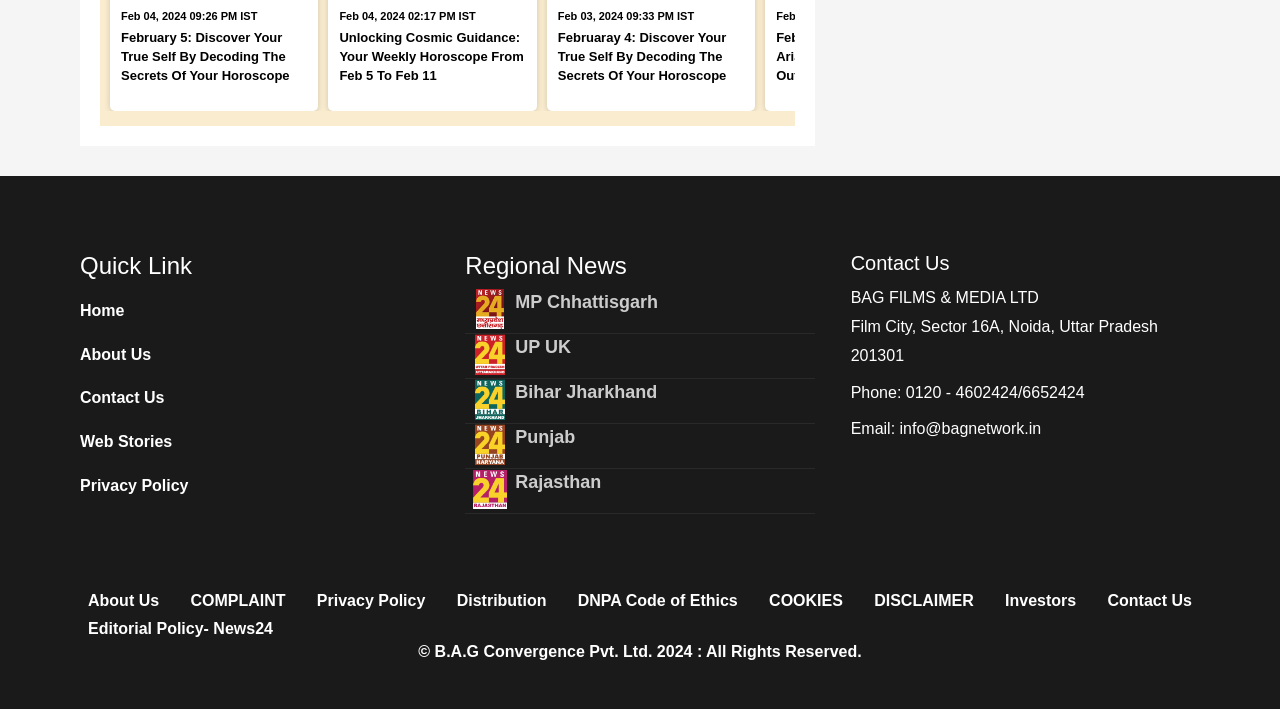Locate the bounding box coordinates of the element's region that should be clicked to carry out the following instruction: "Click on Home". The coordinates need to be four float numbers between 0 and 1, i.e., [left, top, right, bottom].

[0.062, 0.419, 0.185, 0.458]